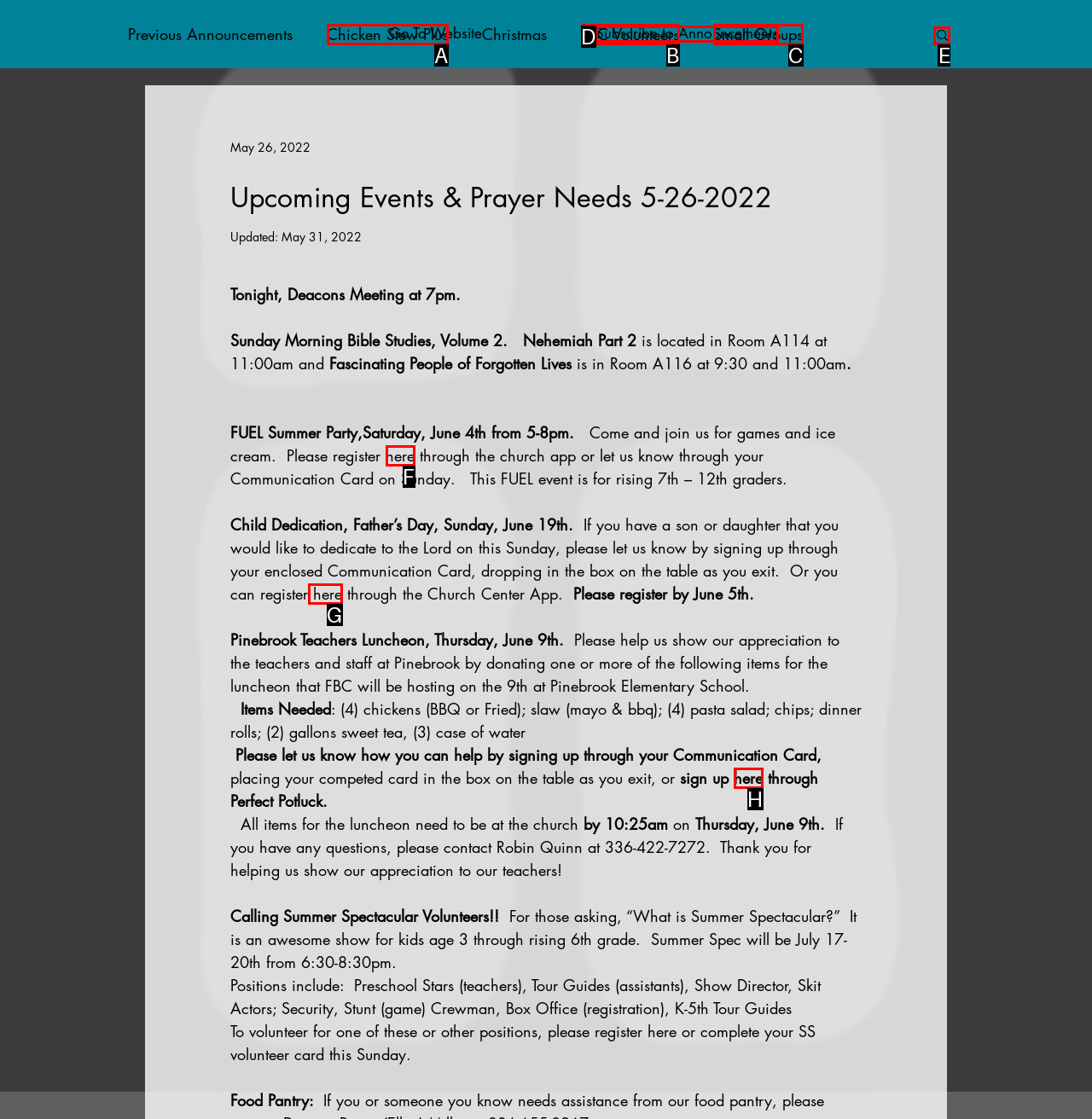Identify the HTML element to select in order to accomplish the following task: Search for something
Reply with the letter of the chosen option from the given choices directly.

E